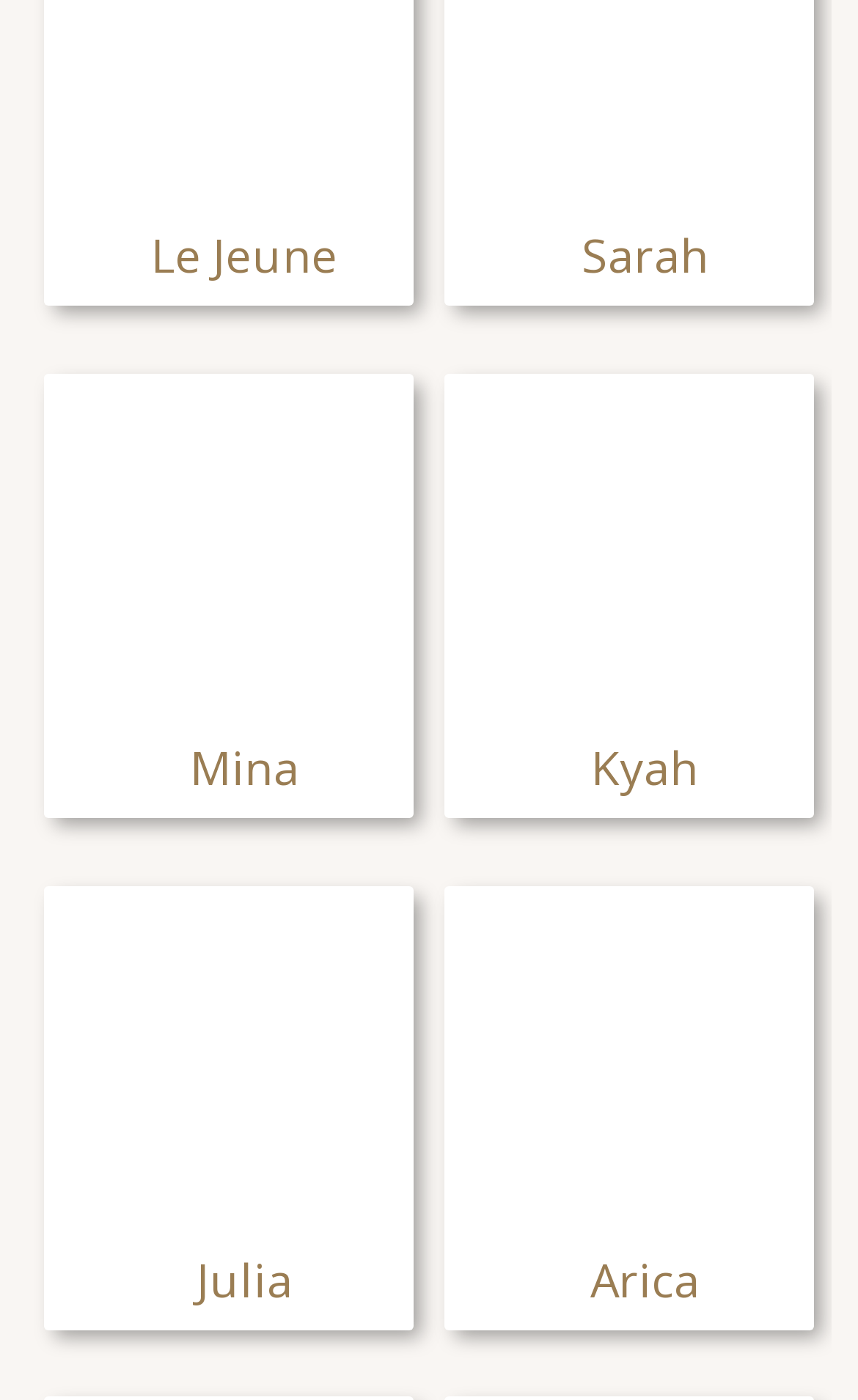Kindly respond to the following question with a single word or a brief phrase: 
How many people are listed on this webpage?

5